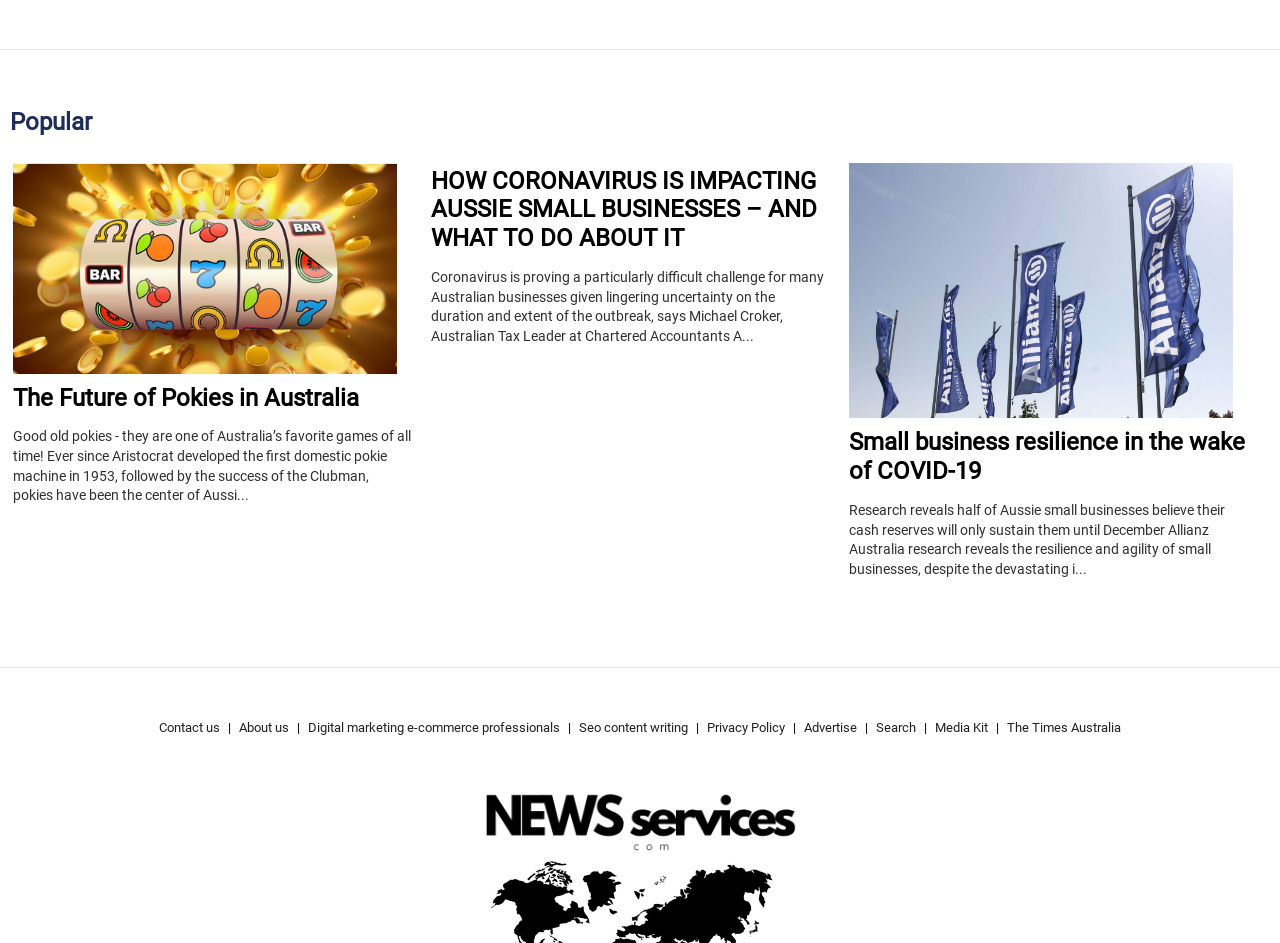Can you find the bounding box coordinates for the element to click on to achieve the instruction: "Visit 'NewsServices.com'"?

[0.377, 0.892, 0.623, 0.906]